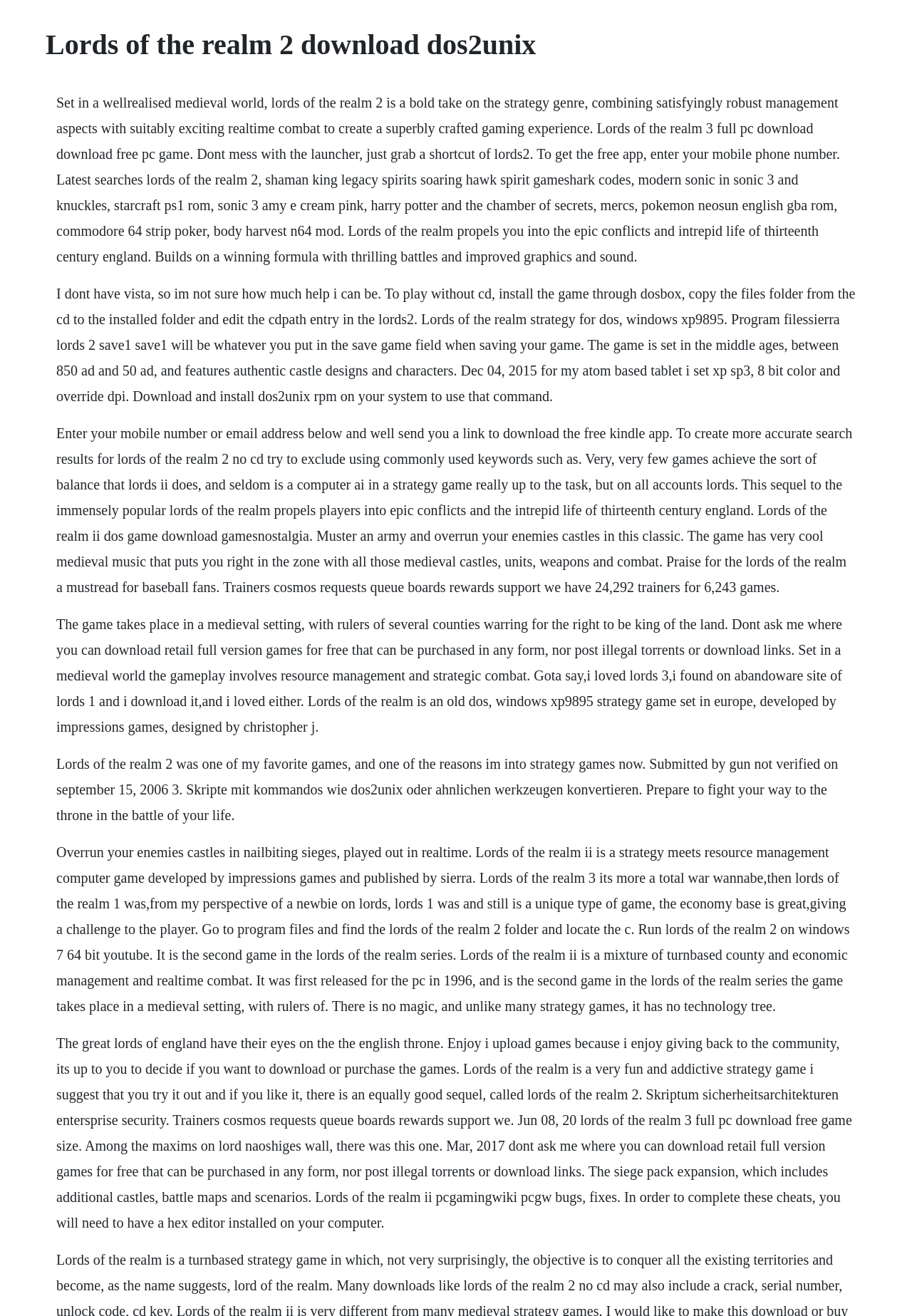Please find the main title text of this webpage.

Lords of the realm 2 download dos2unix